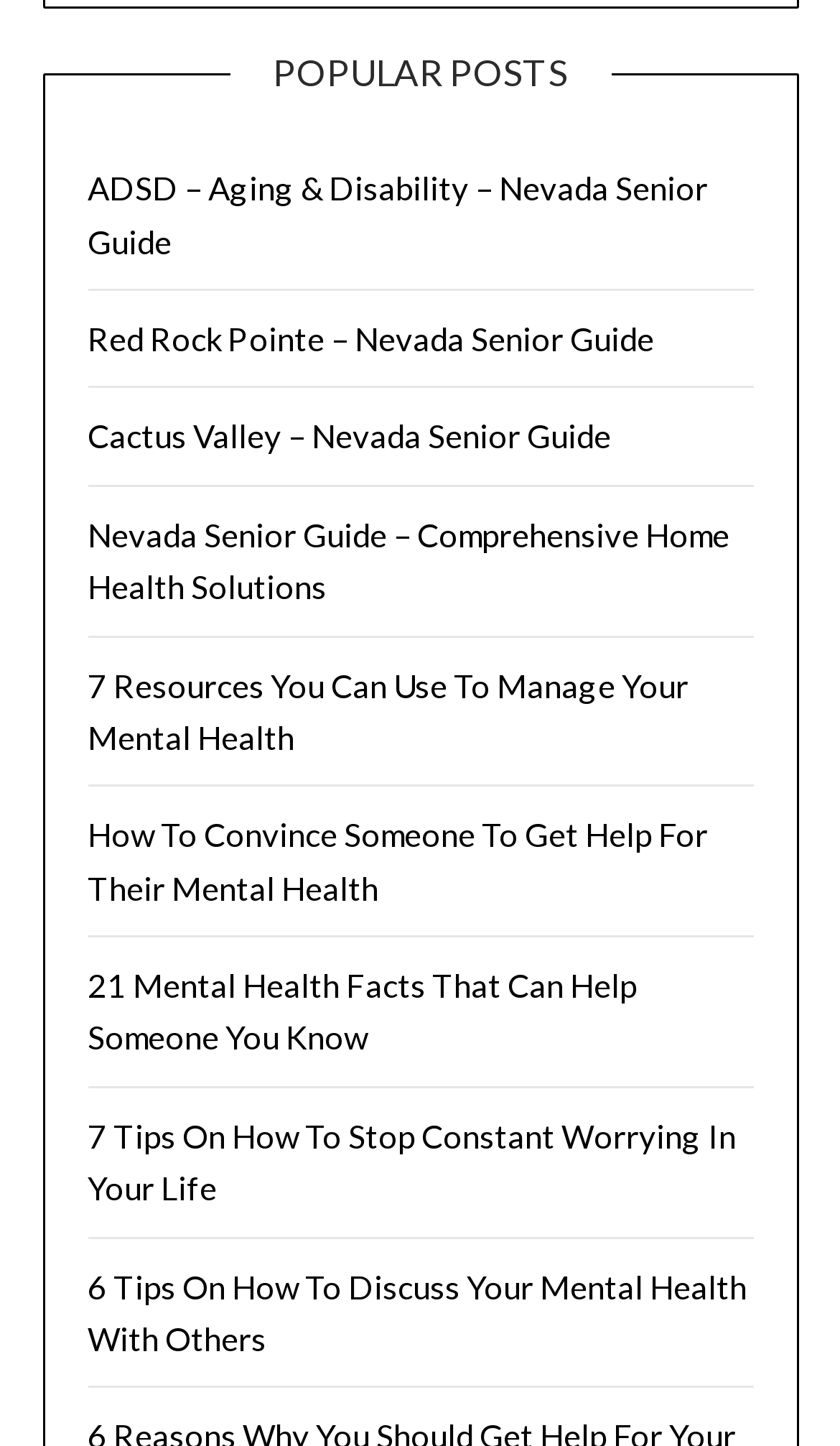Please locate the bounding box coordinates of the element's region that needs to be clicked to follow the instruction: "explore 21 Mental Health Facts That Can Help Someone You Know". The bounding box coordinates should be provided as four float numbers between 0 and 1, i.e., [left, top, right, bottom].

[0.104, 0.668, 0.758, 0.731]